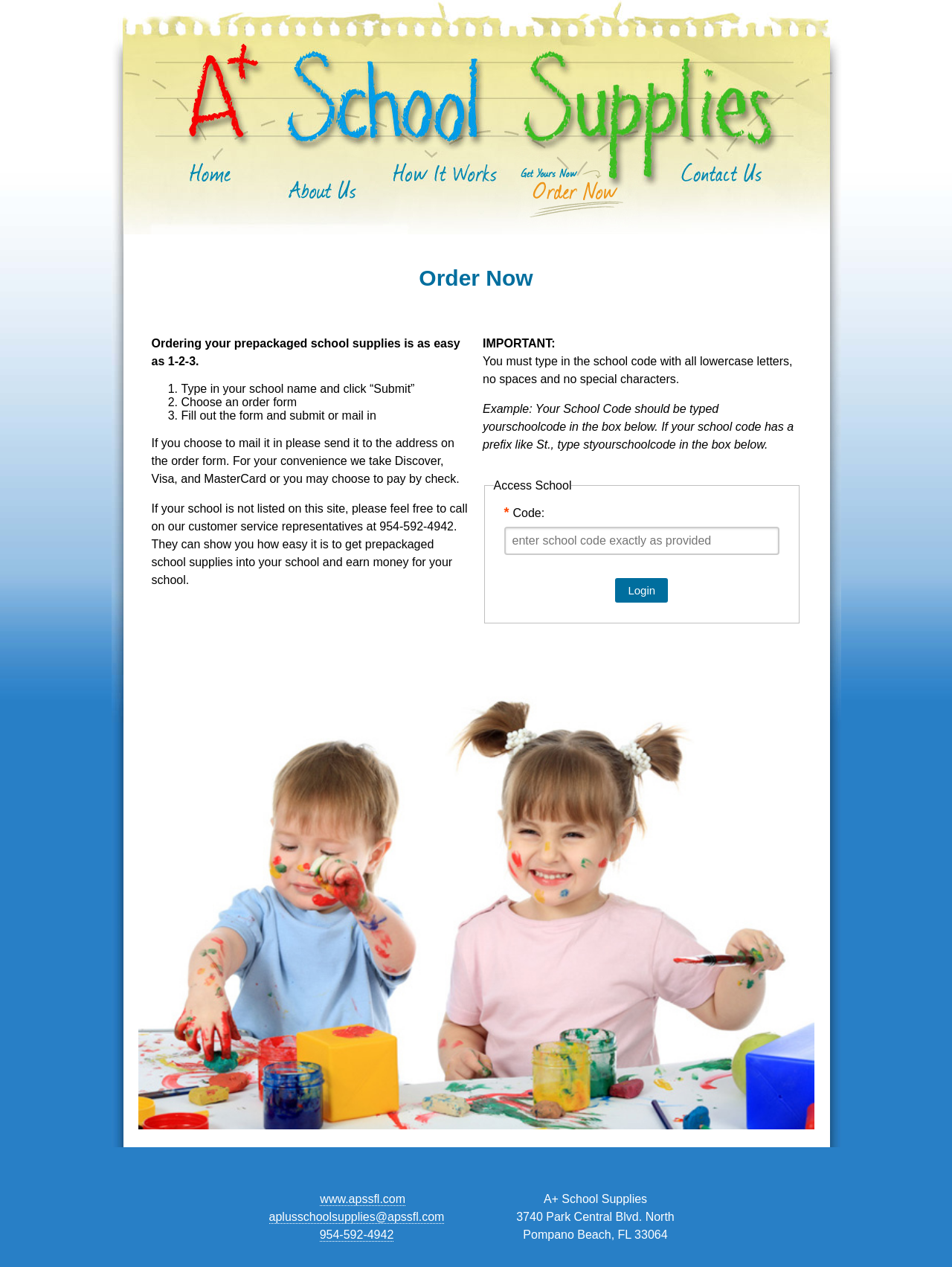What should I do if my school is not listed?
Identify the answer in the screenshot and reply with a single word or phrase.

Call customer service